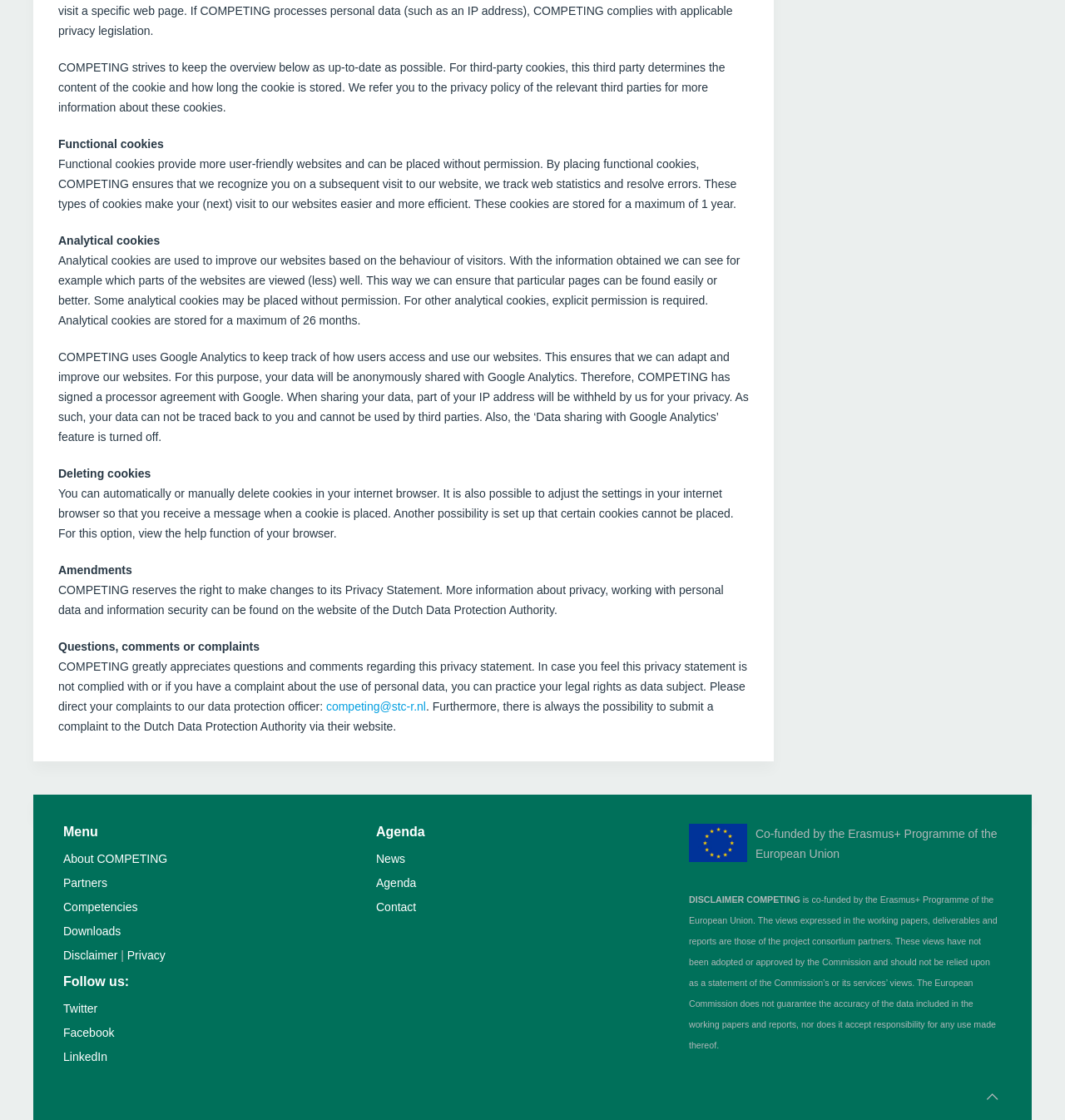What is the purpose of Google Analytics on the website?
Please provide a comprehensive answer based on the contents of the image.

According to the text, COMPETING uses Google Analytics to keep track of how users access and use their websites, which ensures that they can adapt and improve their websites.